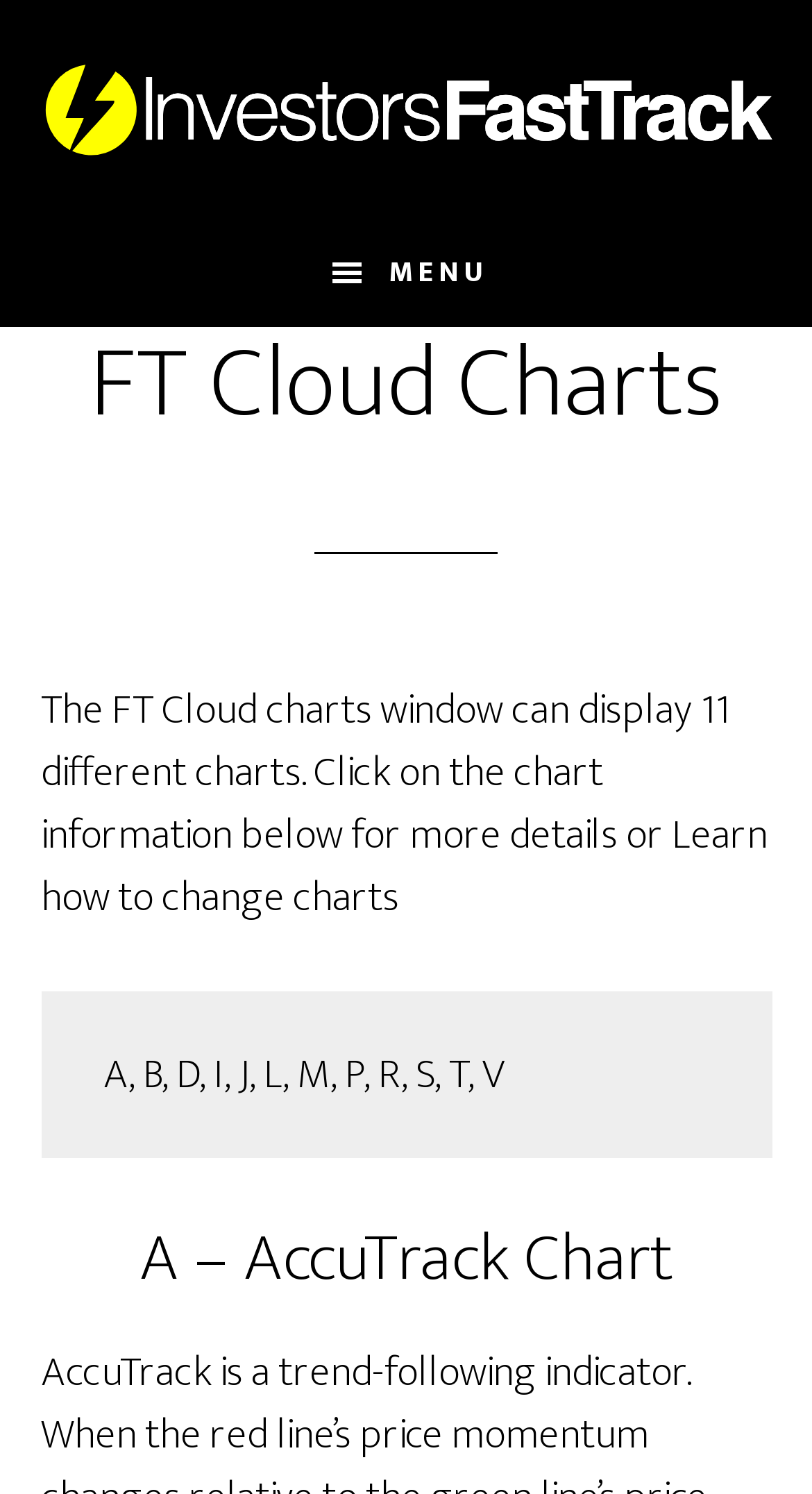Please locate and retrieve the main header text of the webpage.

FT Cloud Charts